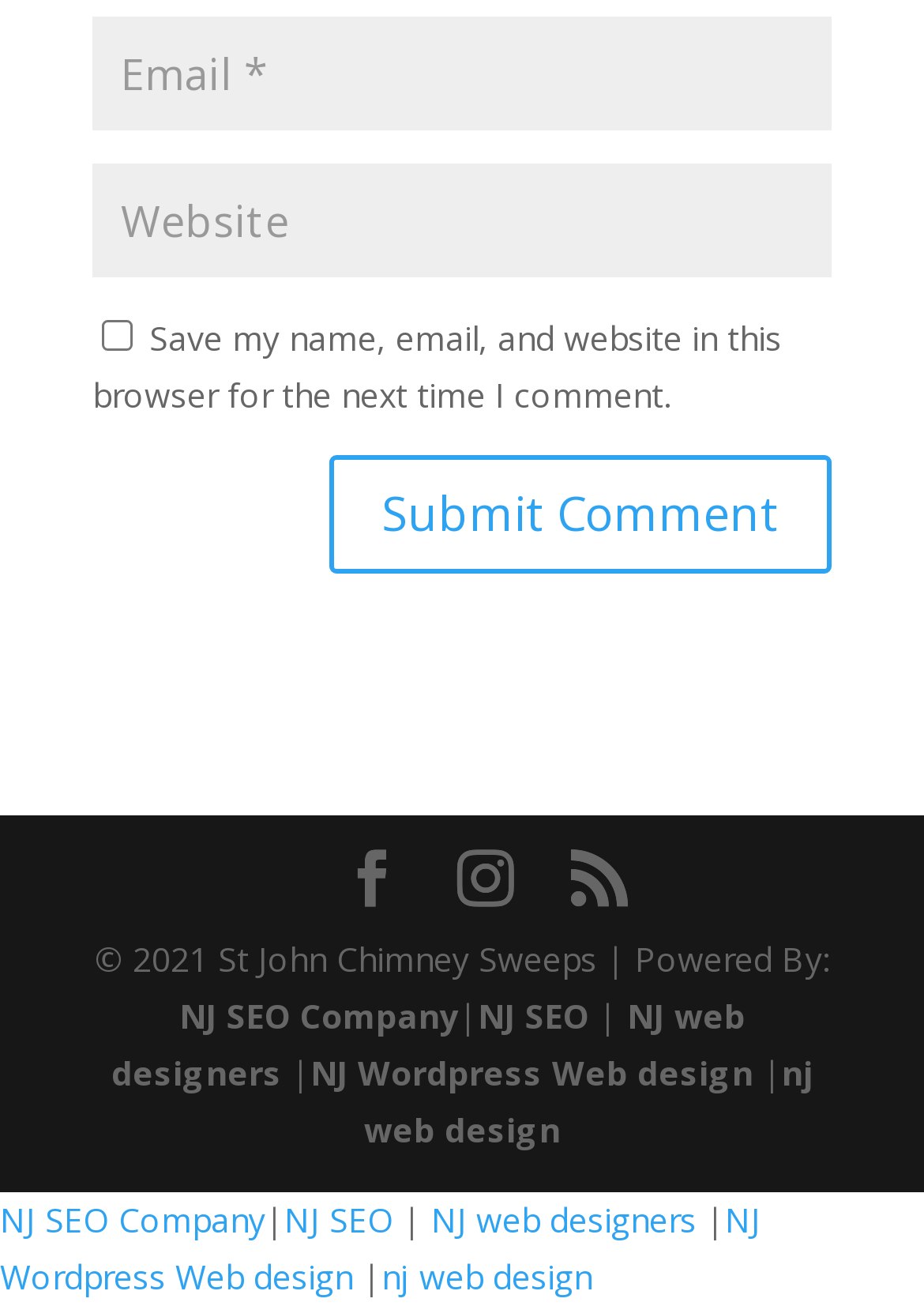Using the information shown in the image, answer the question with as much detail as possible: How many textboxes are present?

There are two textboxes present on the webpage. The first textbox has a label 'Email *' and is required, while the second textbox has a label 'Website' and is not required.